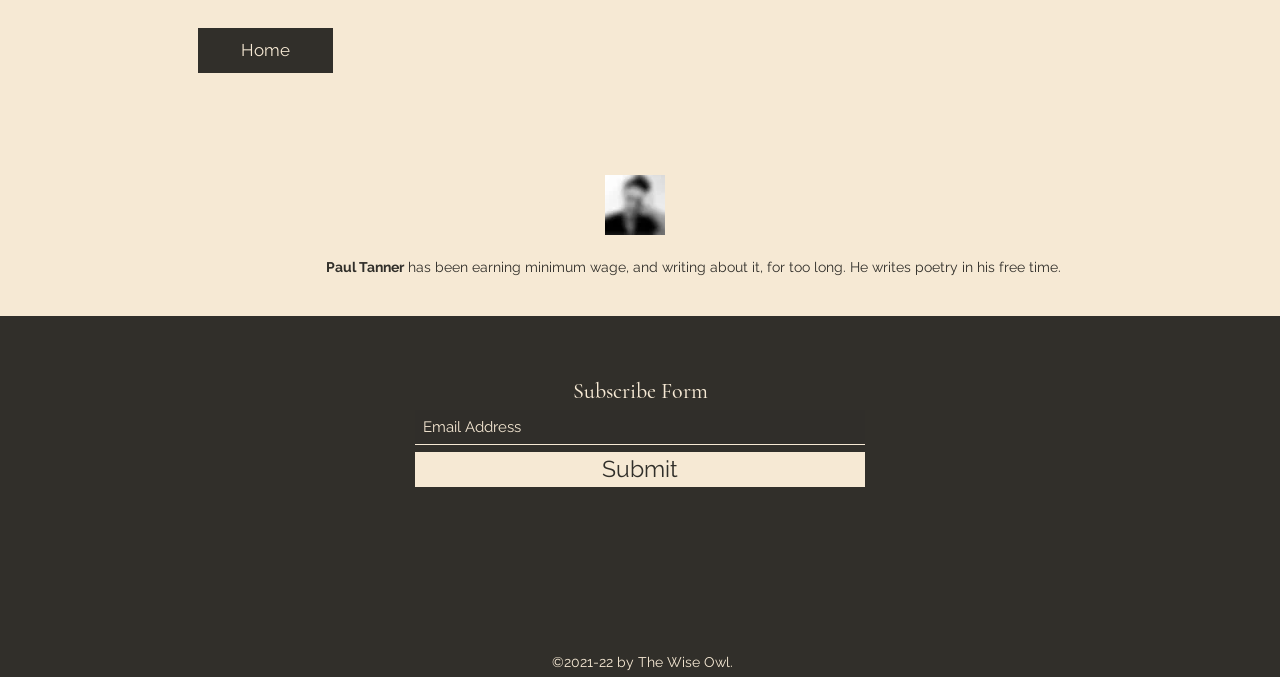Determine the bounding box coordinates of the UI element described below. Use the format (top-left x, top-left y, bottom-right x, bottom-right y) with floating point numbers between 0 and 1: Home

[0.155, 0.041, 0.26, 0.108]